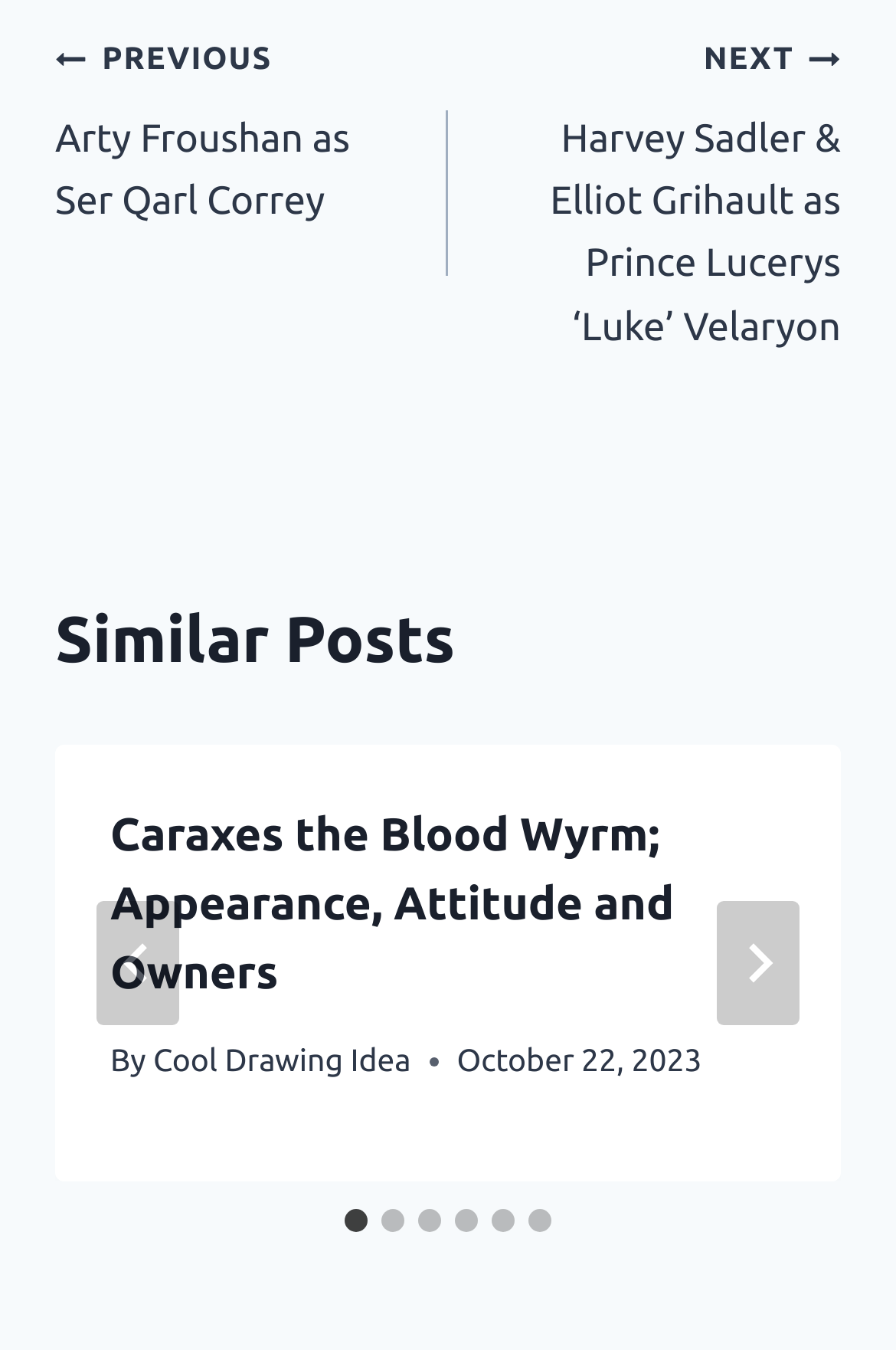What is the title of the first slide?
Answer the question with as much detail as possible.

I looked at the heading element inside the first tabpanel and found the title 'Caraxes the Blood Wyrm; Appearance, Attitude and Owners', so I extracted the main title 'Caraxes the Blood Wyrm'.